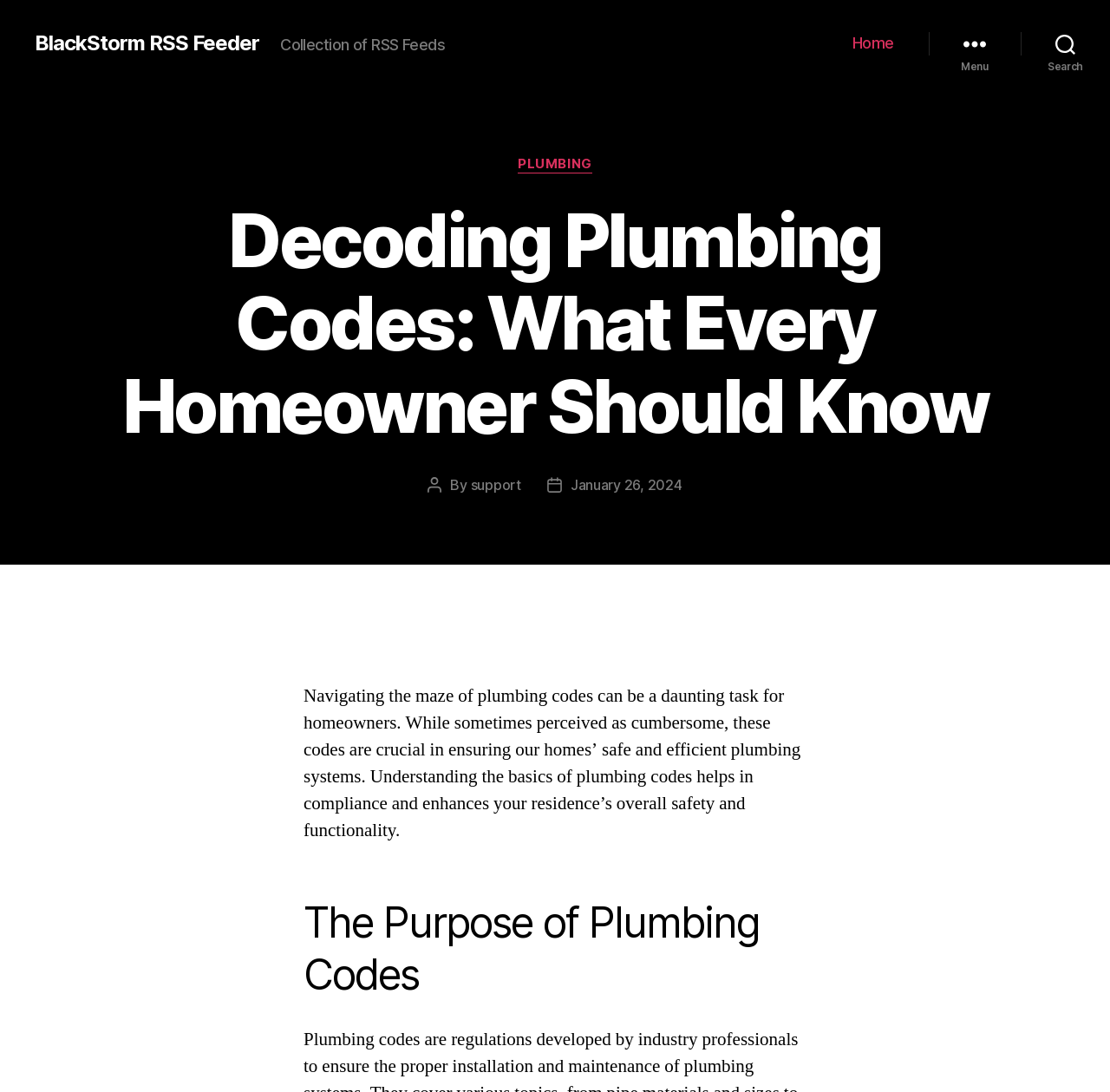Answer the question in one word or a short phrase:
What is the main topic of this webpage?

Decoding Plumbing Codes